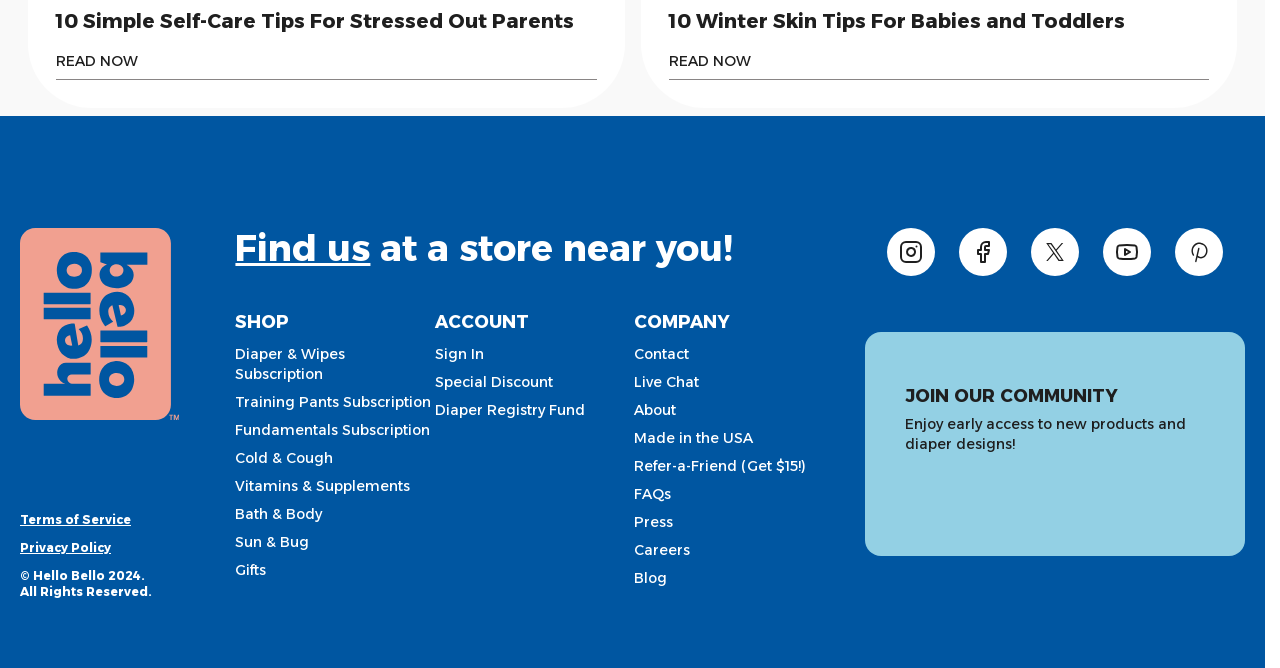Locate the bounding box of the UI element described by: "Find us" in the given webpage screenshot.

[0.184, 0.338, 0.289, 0.404]